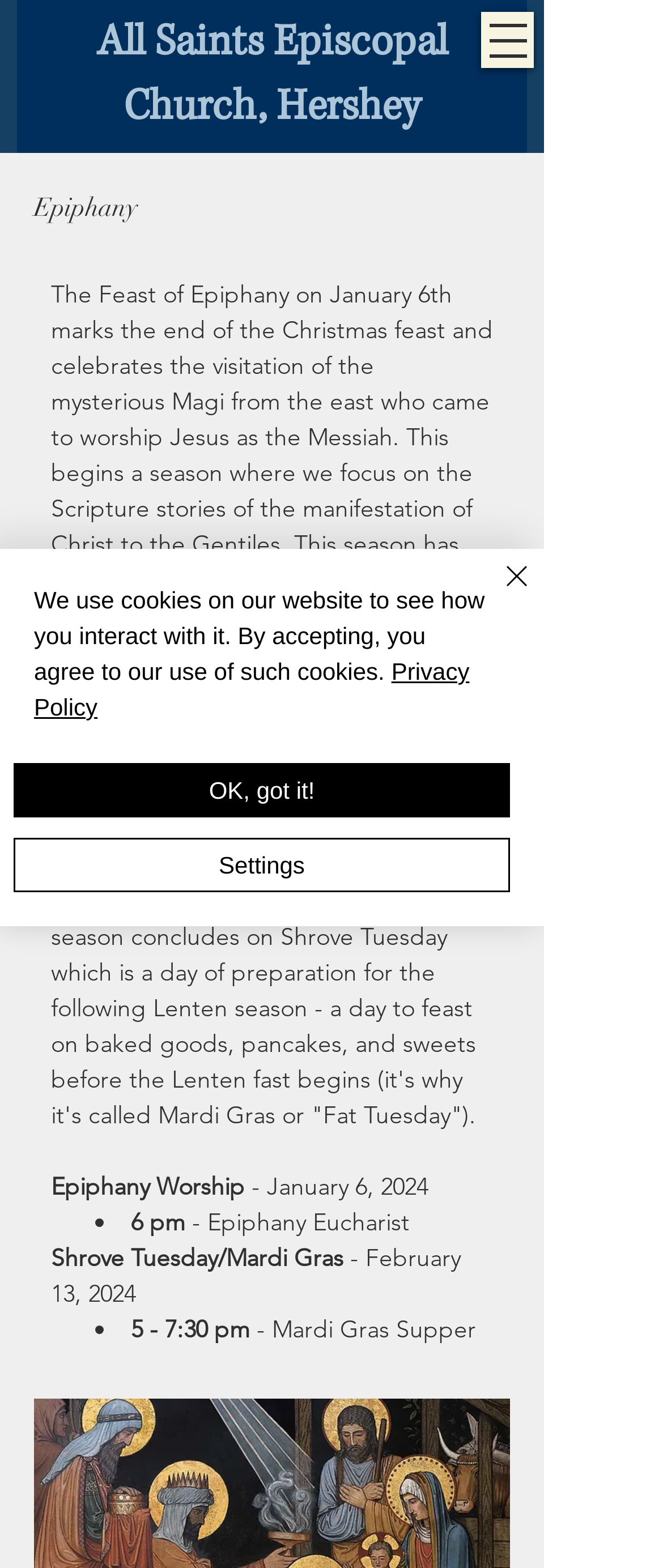Find the bounding box coordinates for the element described here: "Privacy Policy".

[0.051, 0.419, 0.708, 0.46]